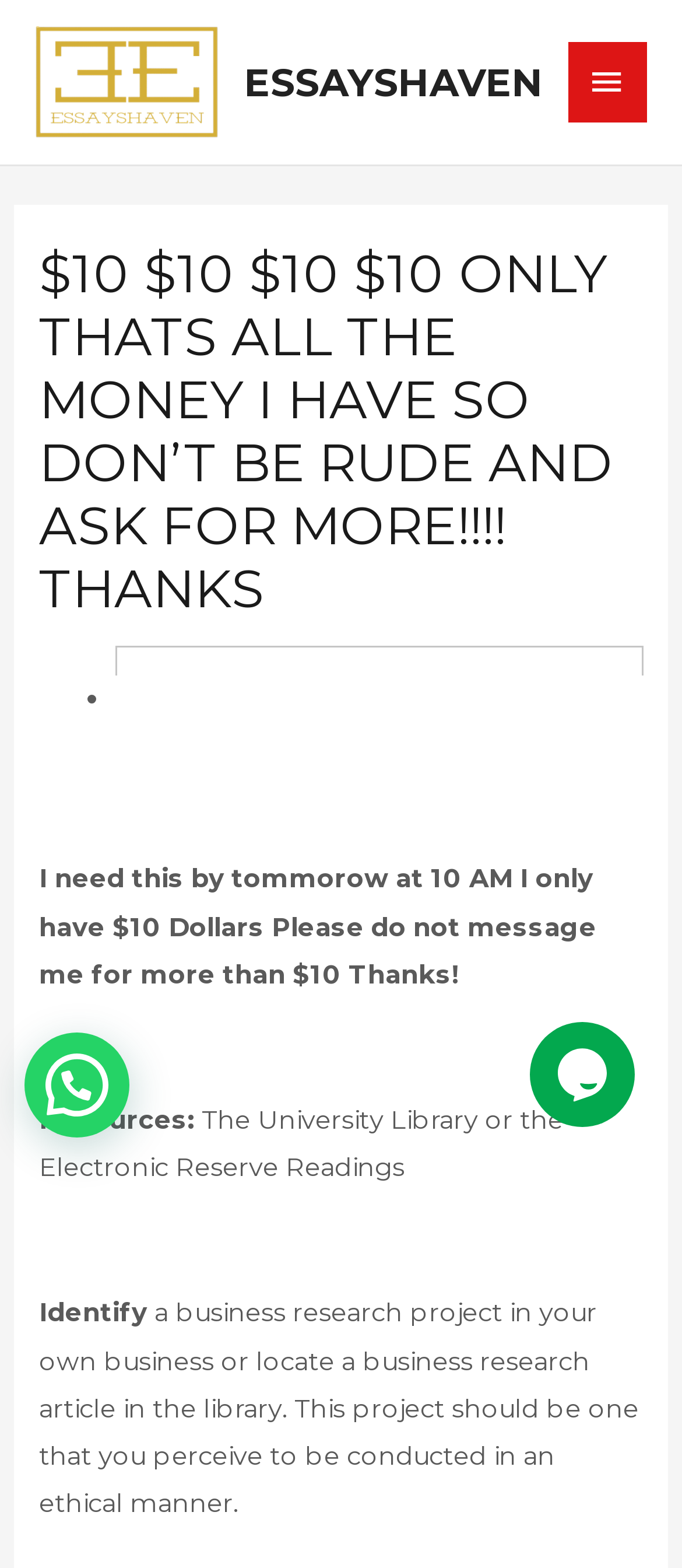Using the description "Main Menu", predict the bounding box of the relevant HTML element.

[0.834, 0.027, 0.949, 0.078]